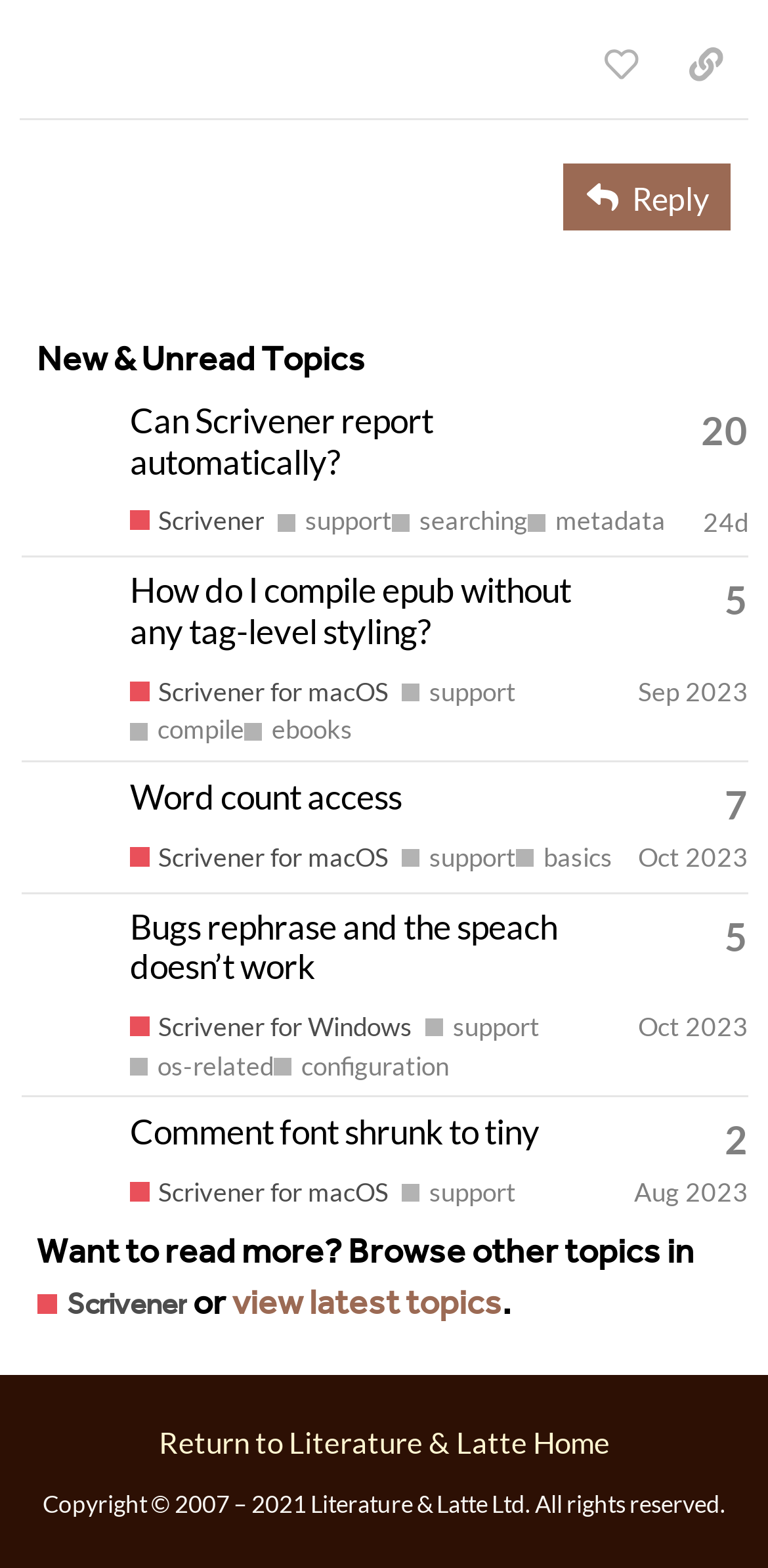What is the platform of the fourth topic?
From the image, respond with a single word or phrase.

Scrivener for Windows